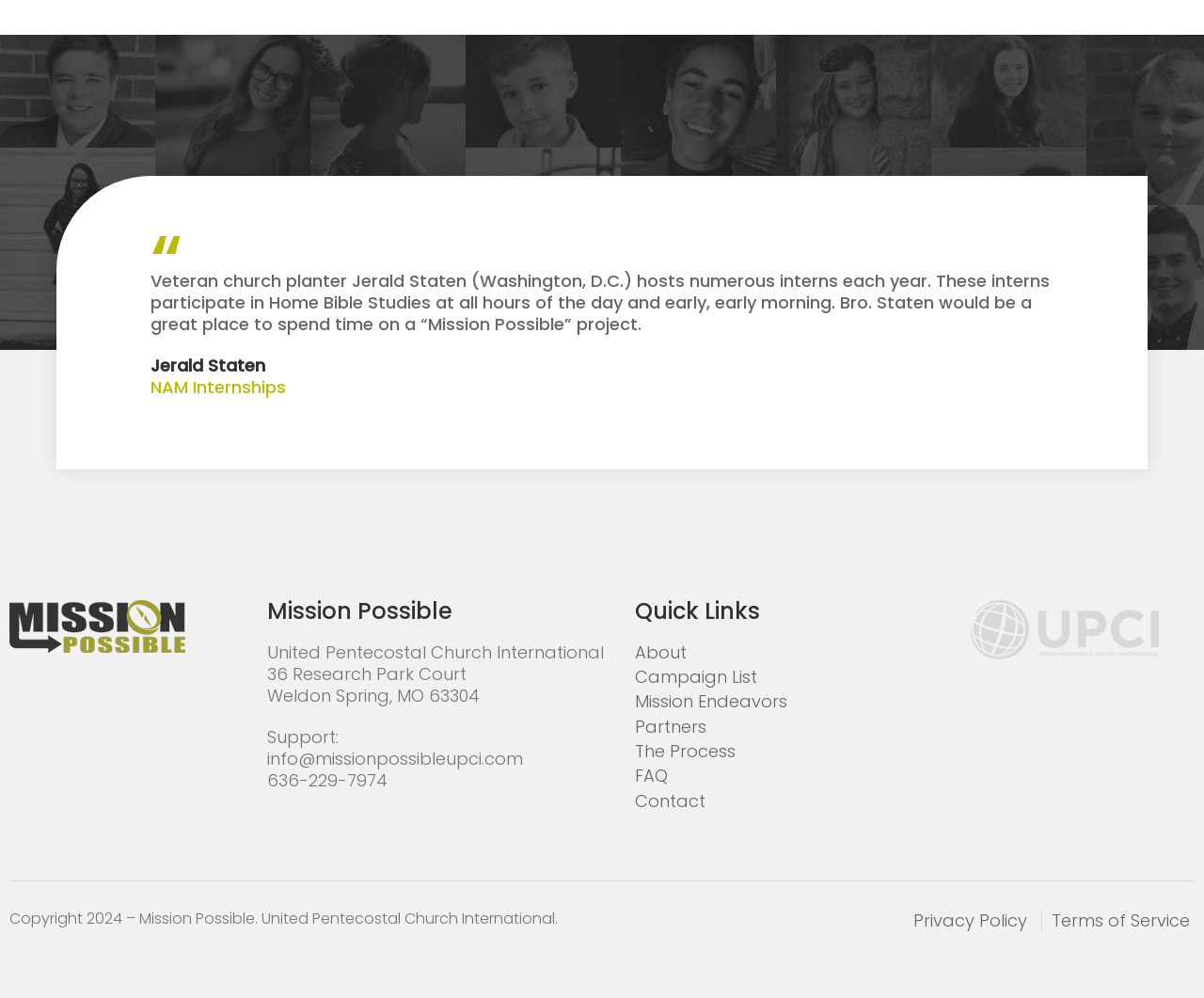Can you find the bounding box coordinates for the element that needs to be clicked to execute this instruction: "Contact Mission Possible"? The coordinates should be given as four float numbers between 0 and 1, i.e., [left, top, right, bottom].

[0.527, 0.791, 0.586, 0.814]